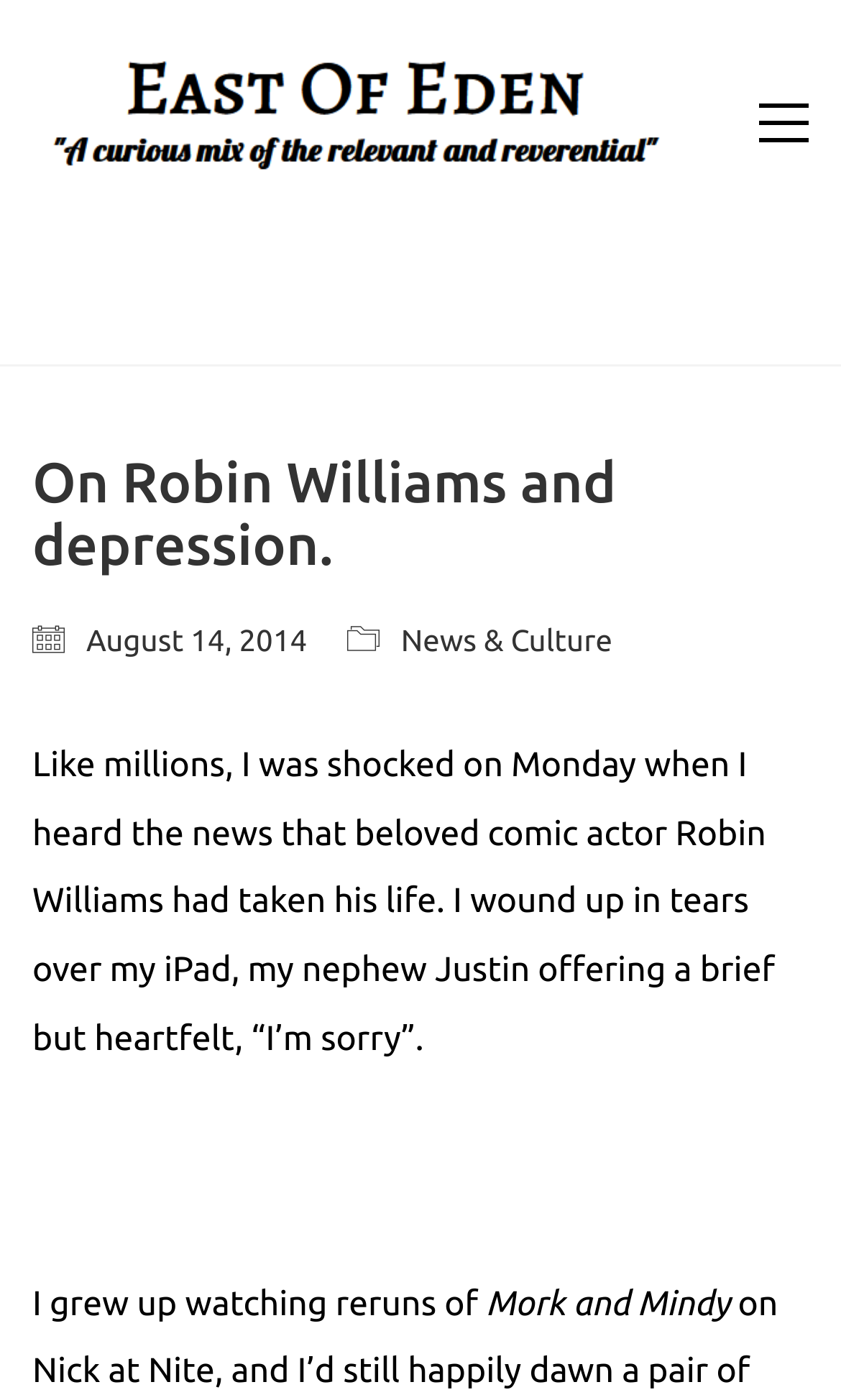What is the author's emotional response to the news?
Please use the image to provide an in-depth answer to the question.

I inferred the author's emotional response by reading the static text element that describes their reaction, which mentions being 'shocked' and 'in tears' when hearing the news about Robin Williams.